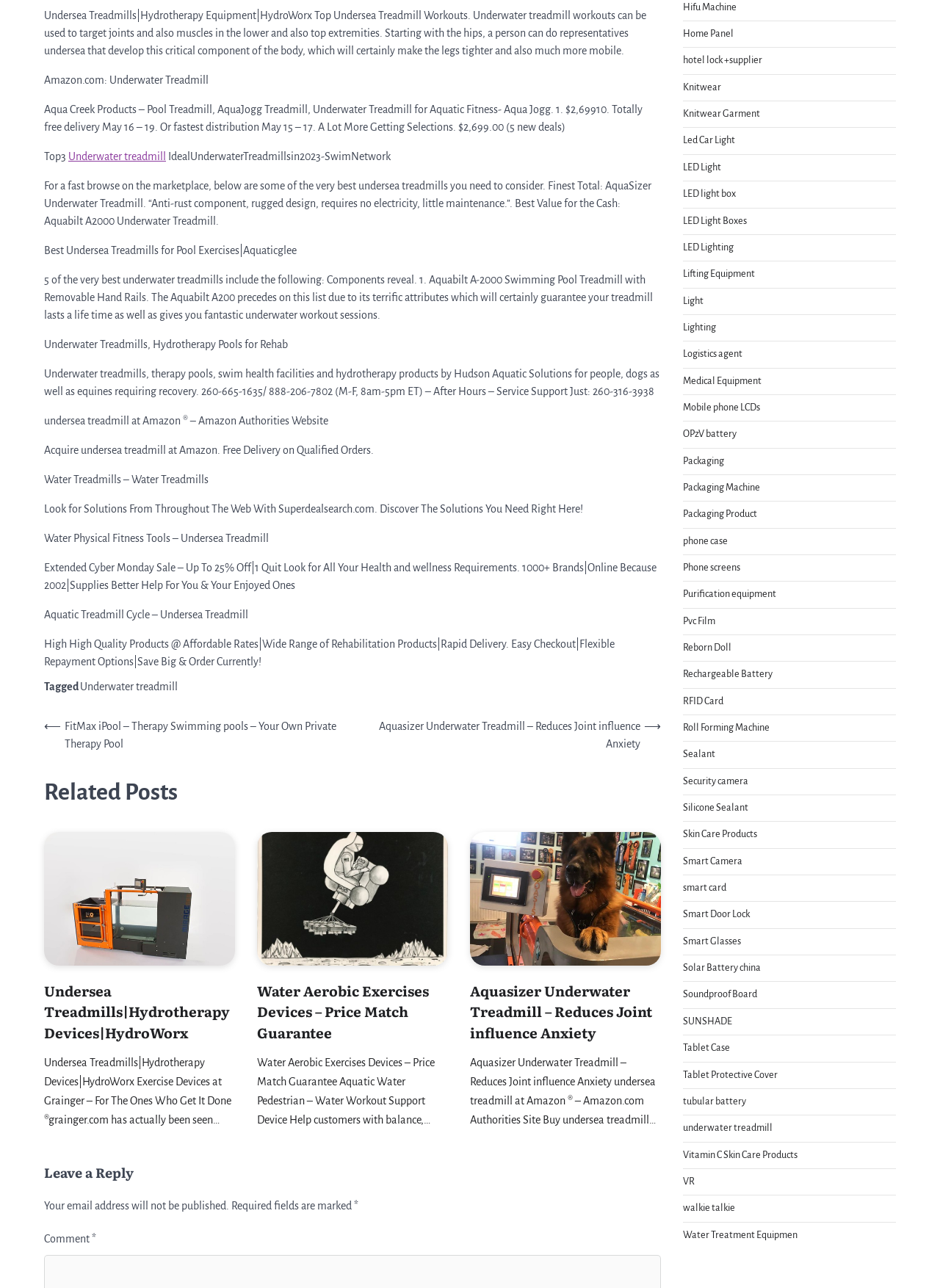Locate the bounding box coordinates of the item that should be clicked to fulfill the instruction: "Click on the link 'Undersea Treadmills|Hydrotherapy Devices|HydroWorx'".

[0.047, 0.761, 0.245, 0.809]